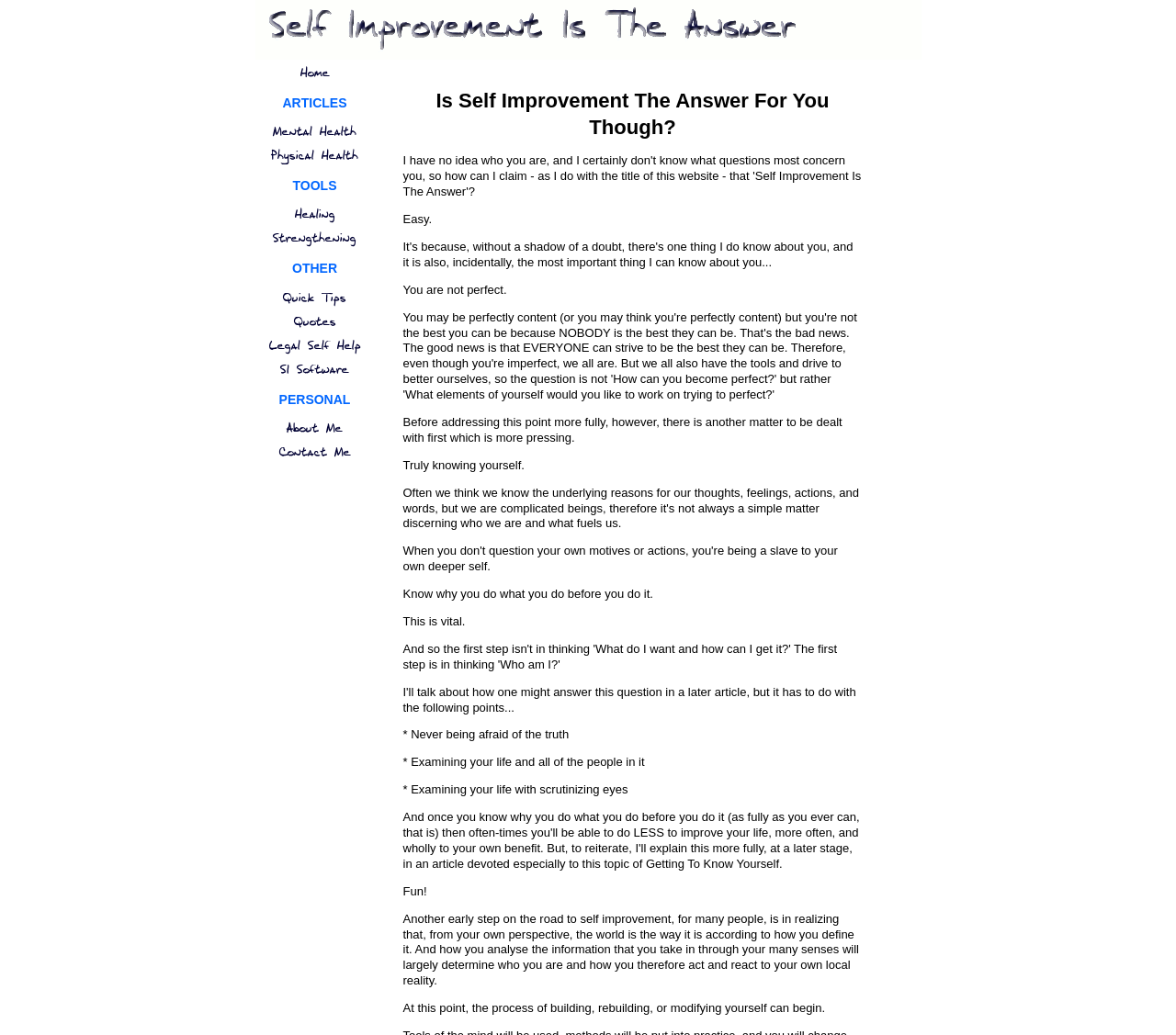What is the first category listed under ARTICLES?
Based on the screenshot, answer the question with a single word or phrase.

Mental Health